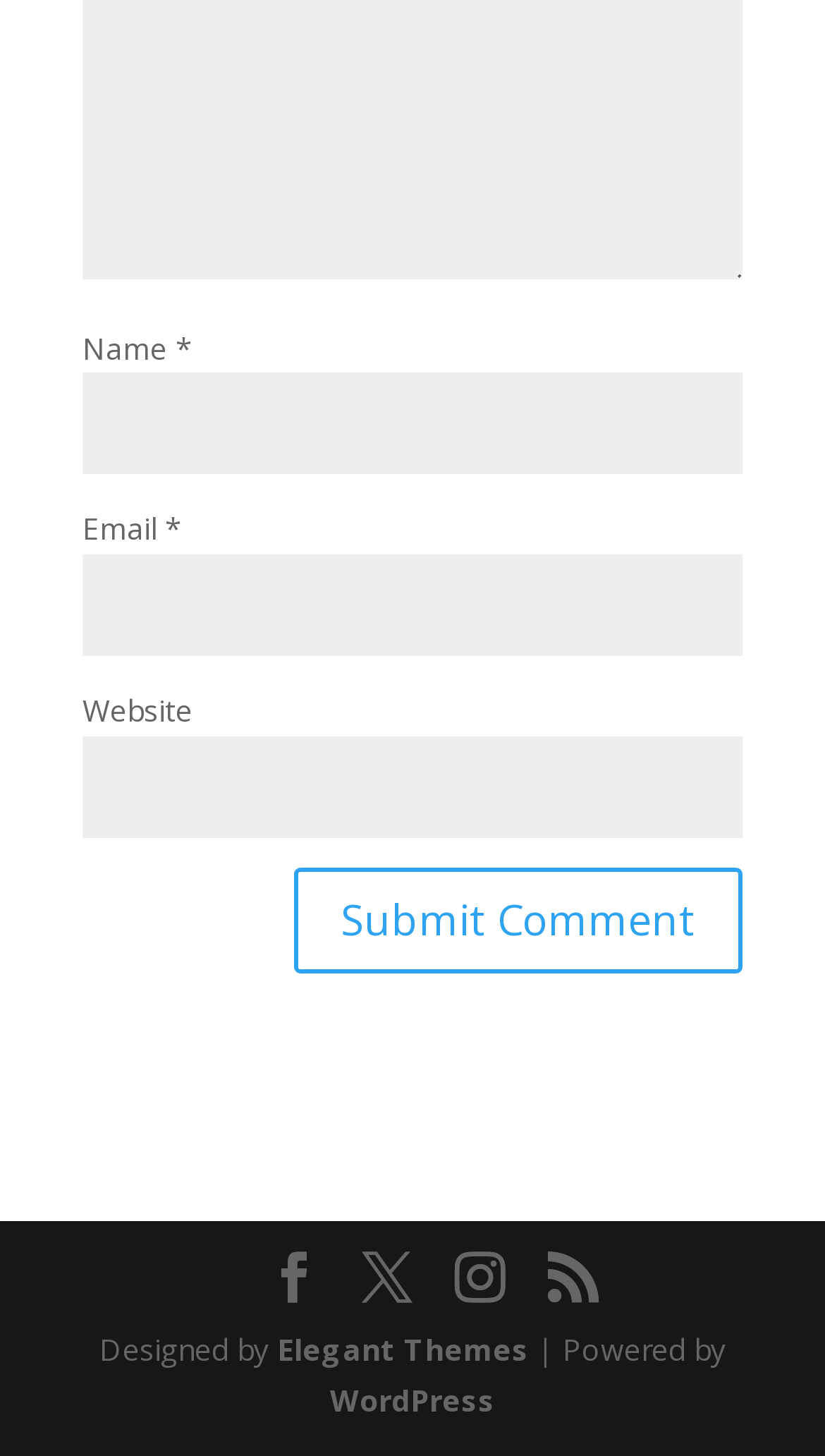Locate the bounding box coordinates of the item that should be clicked to fulfill the instruction: "Submit a comment".

[0.356, 0.596, 0.9, 0.668]